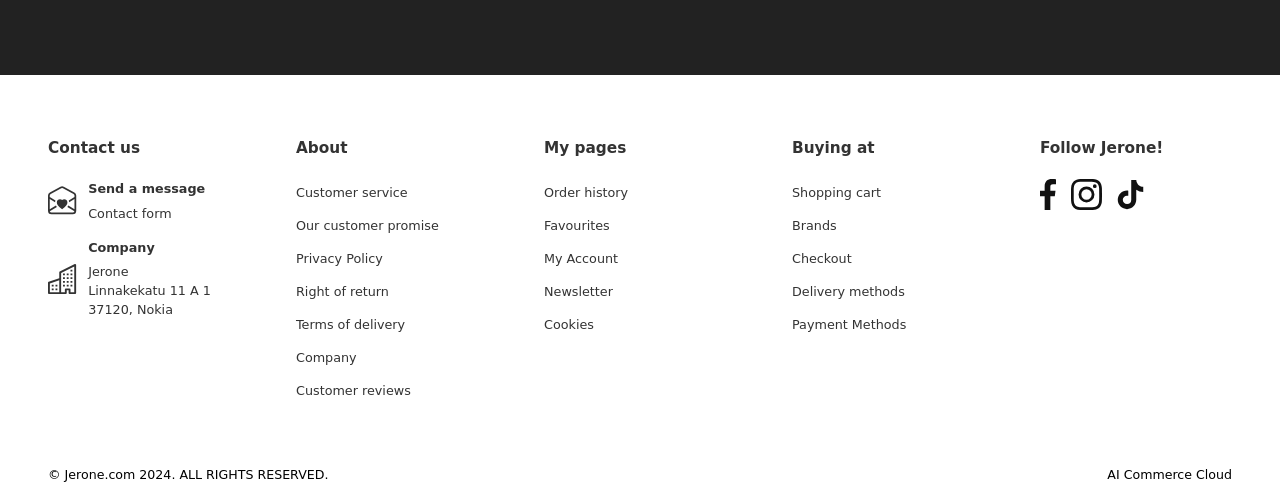Identify the bounding box for the described UI element. Provide the coordinates in (top-left x, top-left y, bottom-right x, bottom-right y) format with values ranging from 0 to 1: About

None